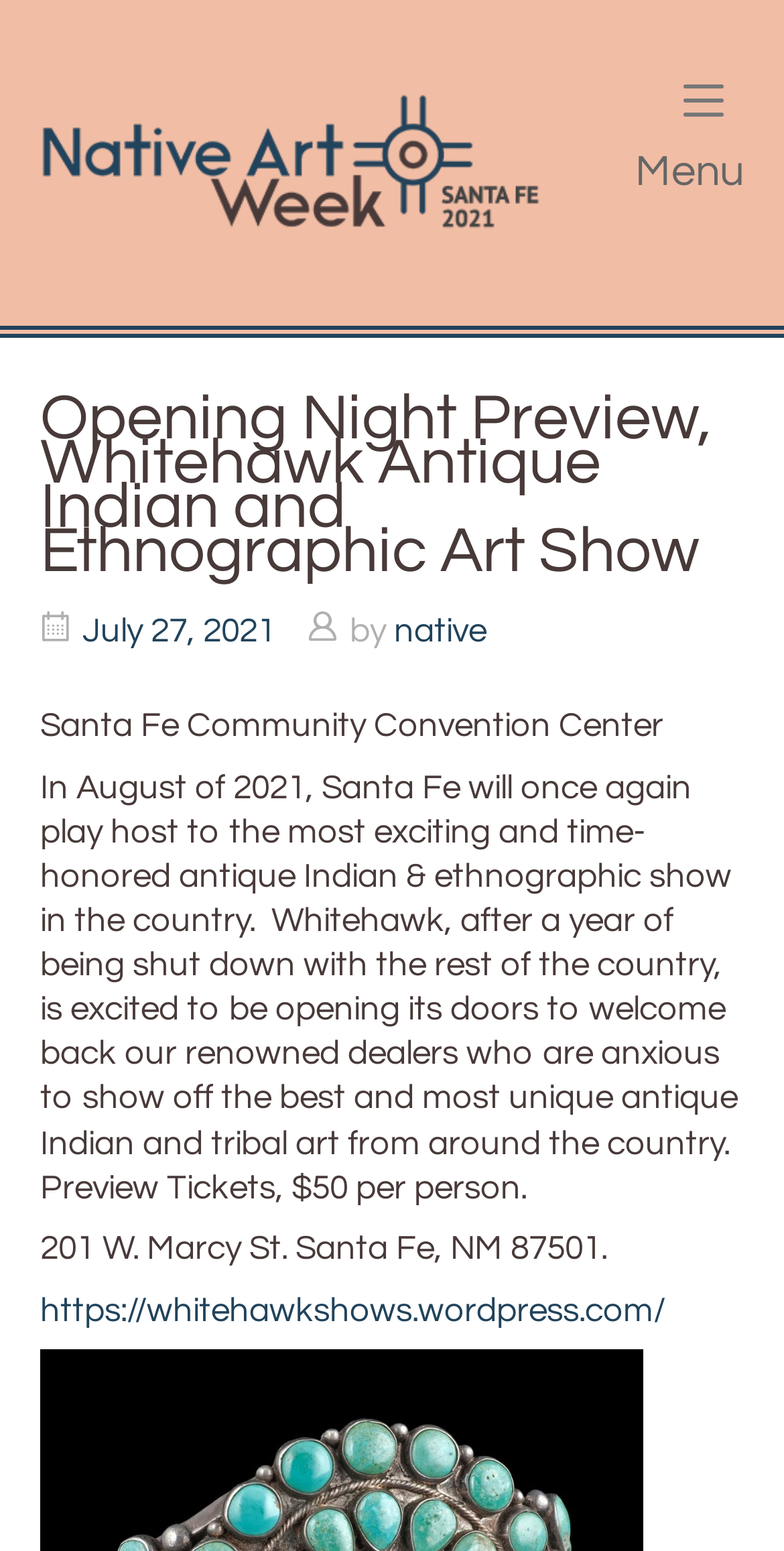Provide the bounding box coordinates of the HTML element this sentence describes: "Menu Menu". The bounding box coordinates consist of four float numbers between 0 and 1, i.e., [left, top, right, bottom].

[0.743, 0.044, 0.949, 0.134]